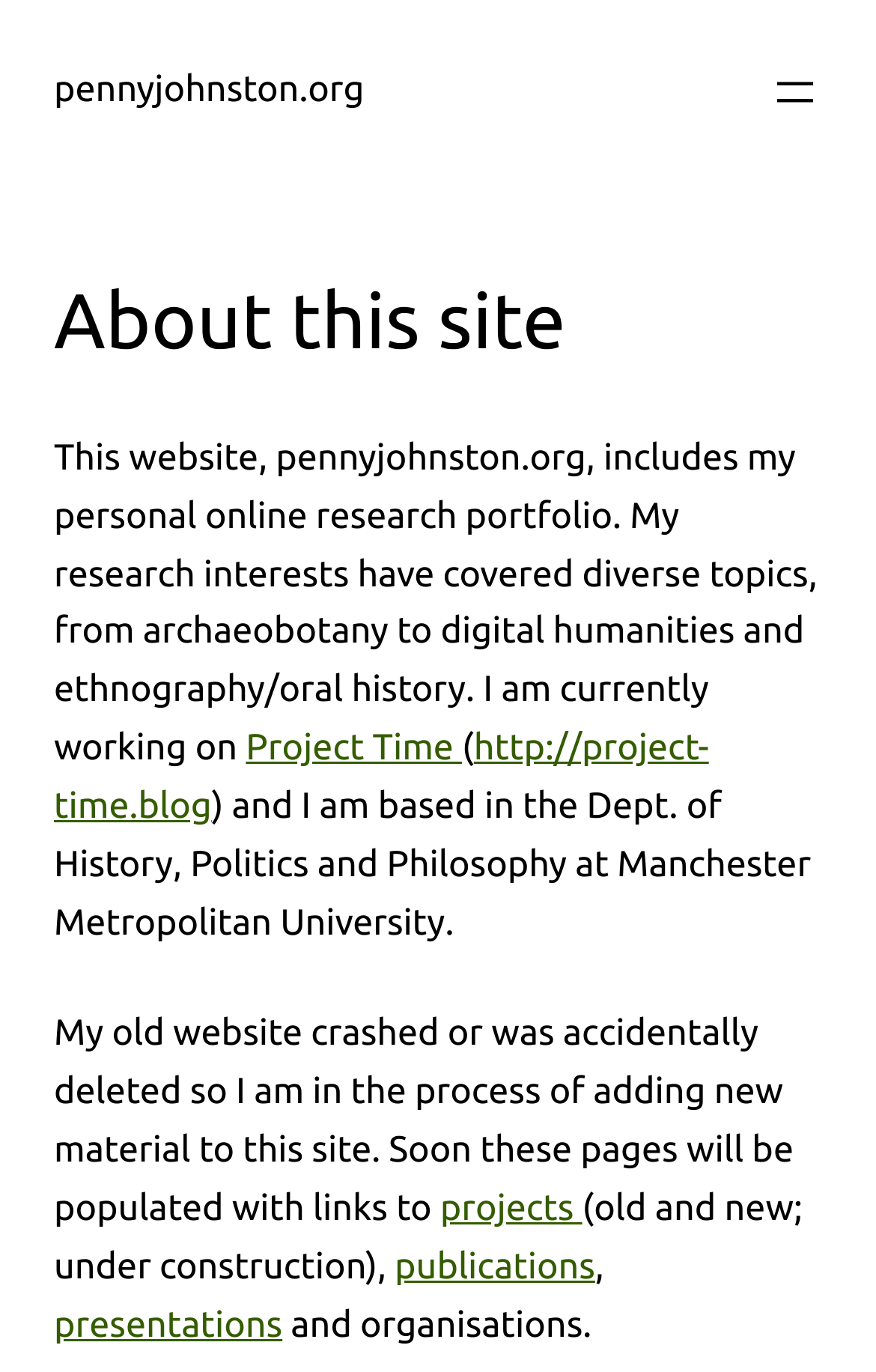Please analyze the image and give a detailed answer to the question:
Where is the author based?

The author mentions that they are based in the Dept. of History, Politics and Philosophy at Manchester Metropolitan University, which is indicated in the StaticText element with the text 'and I am based in the Dept. of History, Politics and Philosophy at Manchester Metropolitan University.'